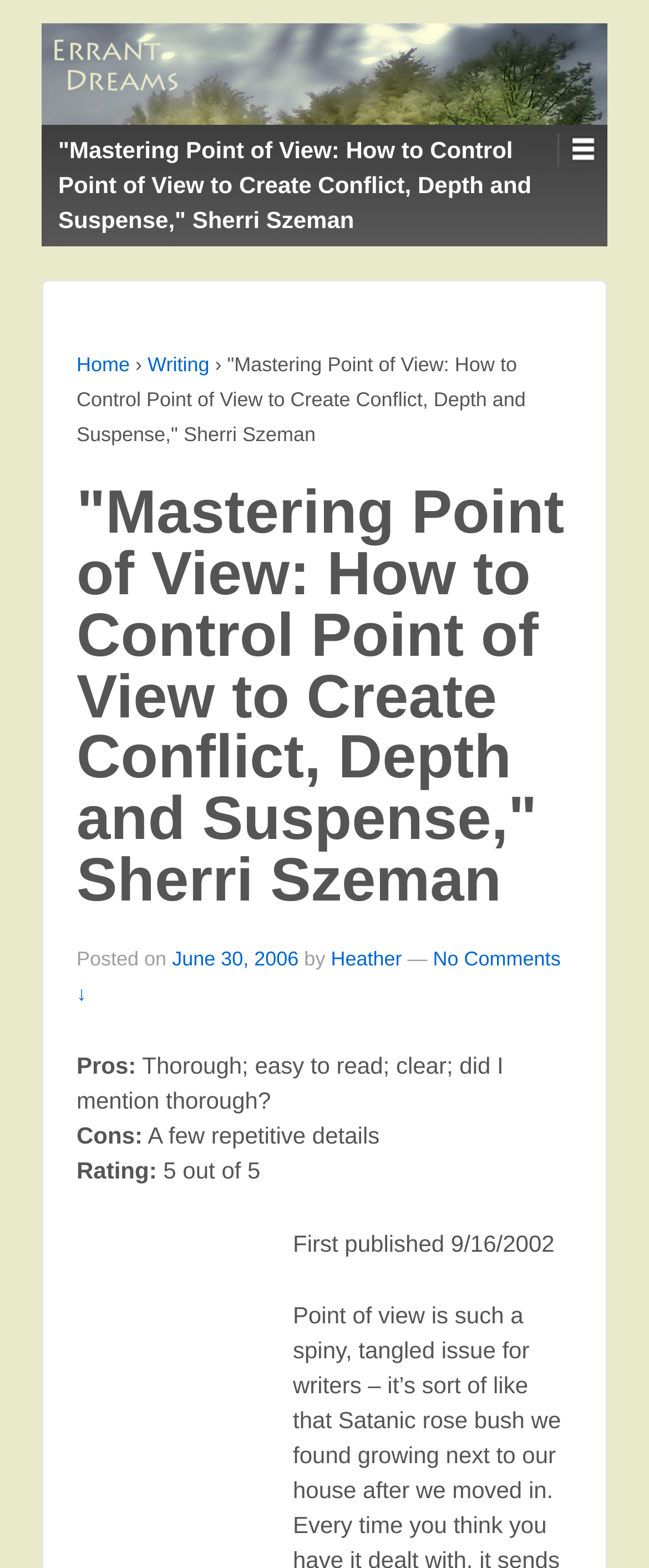Extract the heading text from the webpage.

"Mastering Point of View: How to Control Point of View to Create Conflict, Depth and Suspense," Sherri Szeman